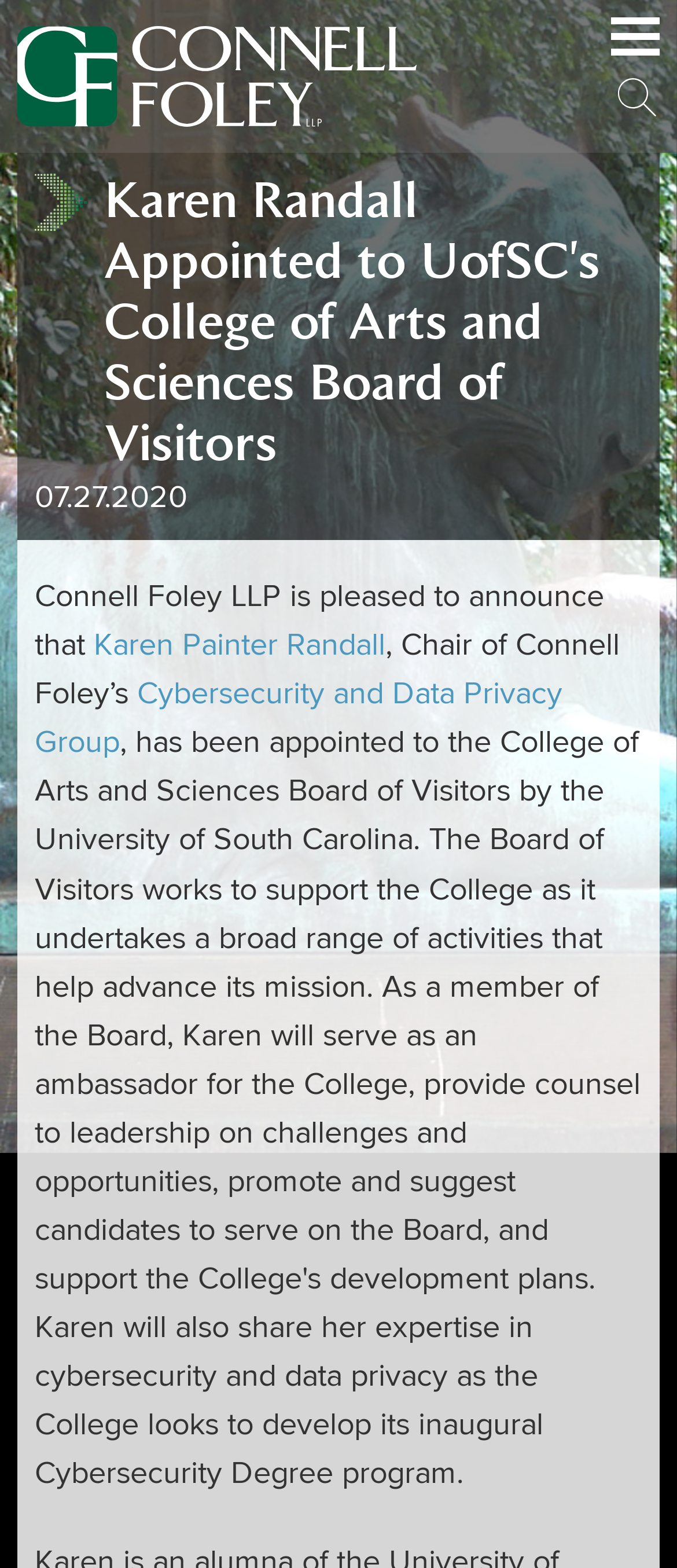Can you give a comprehensive explanation to the question given the content of the image?
What is the date of the announcement?

I found the answer by looking at the text content of the webpage, specifically the date mentioned above the main text. The date '07.27.2020' is displayed in the format of month, day, and year.